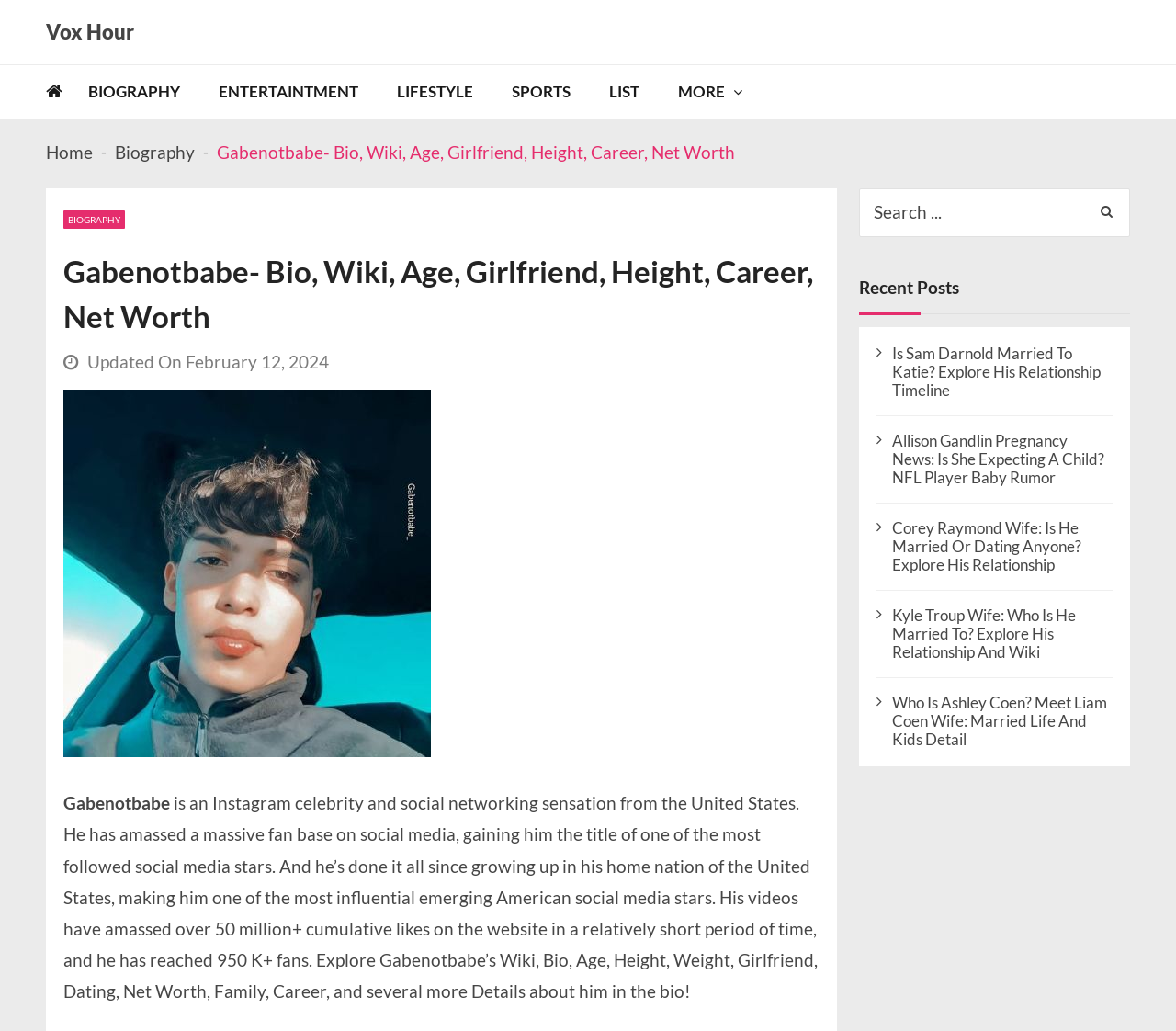Find the bounding box coordinates of the clickable area that will achieve the following instruction: "Explore recent posts".

[0.731, 0.264, 0.961, 0.292]